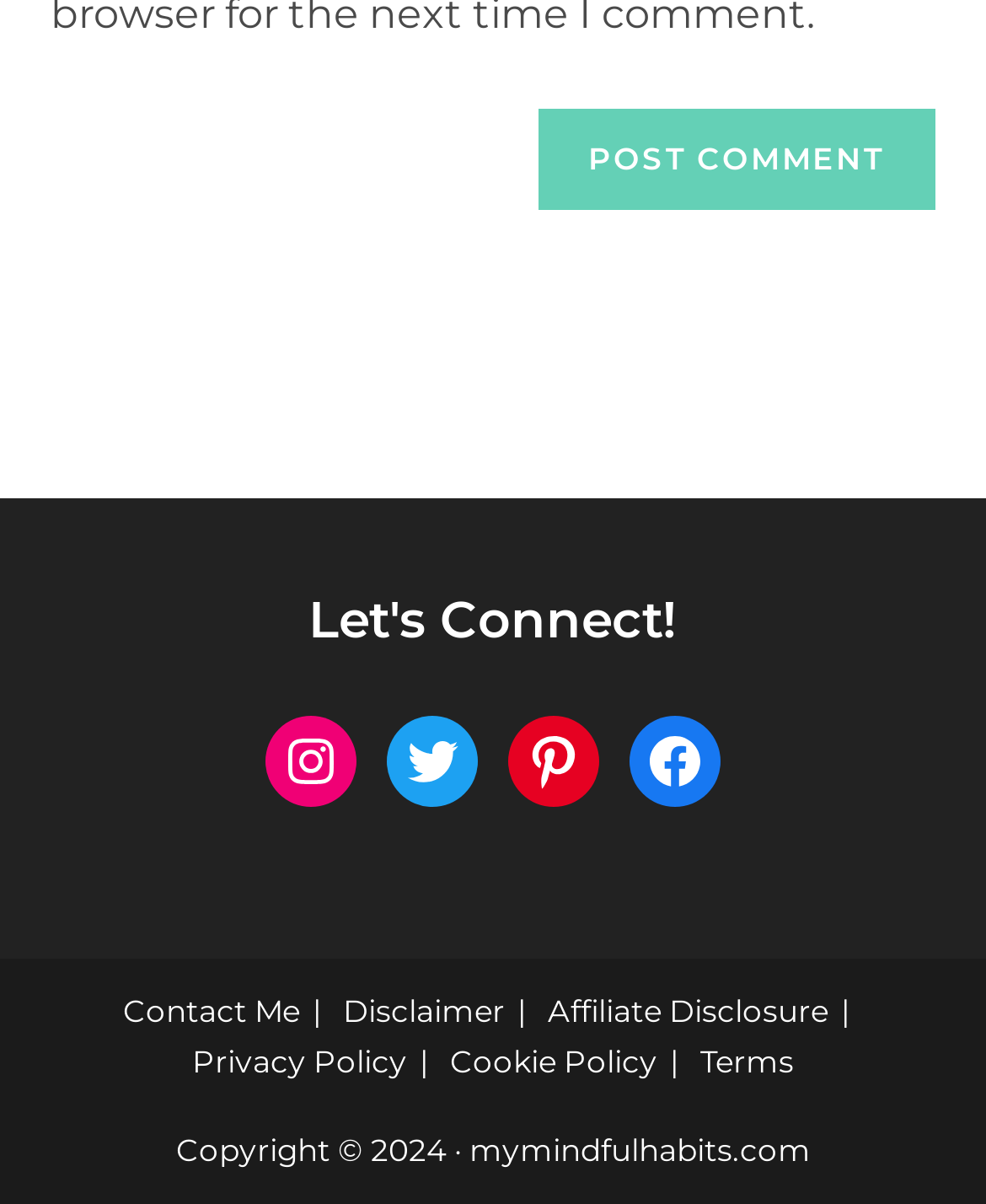Identify the bounding box coordinates of the area that should be clicked in order to complete the given instruction: "post a comment". The bounding box coordinates should be four float numbers between 0 and 1, i.e., [left, top, right, bottom].

[0.545, 0.091, 0.949, 0.175]